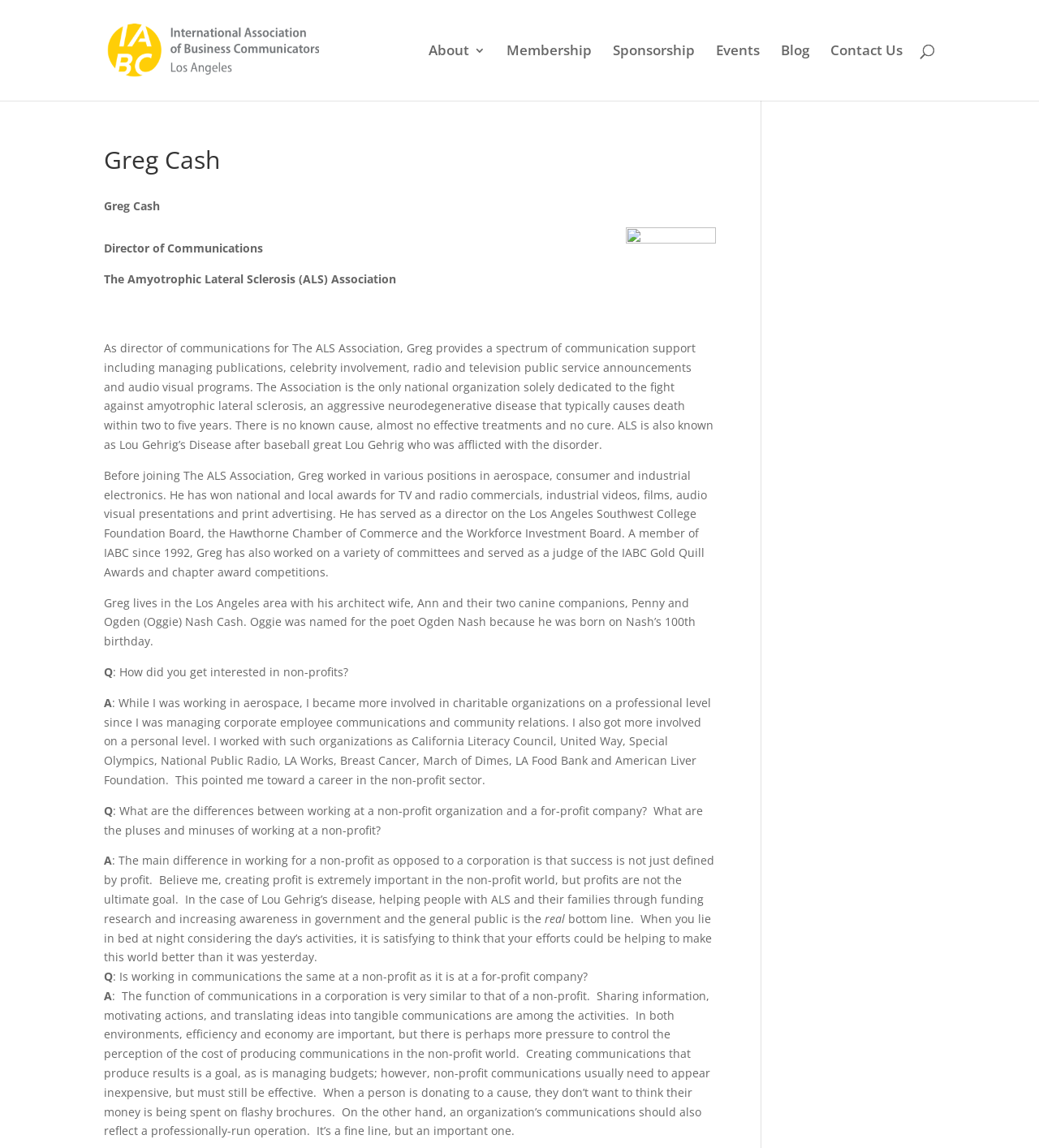What is the name of Greg Cash's wife?
From the details in the image, answer the question comprehensively.

The webpage mentions that Greg Cash lives in the Los Angeles area with his architect wife, Ann, and their two canine companions, Penny and Ogden (Oggie) Nash Cash.